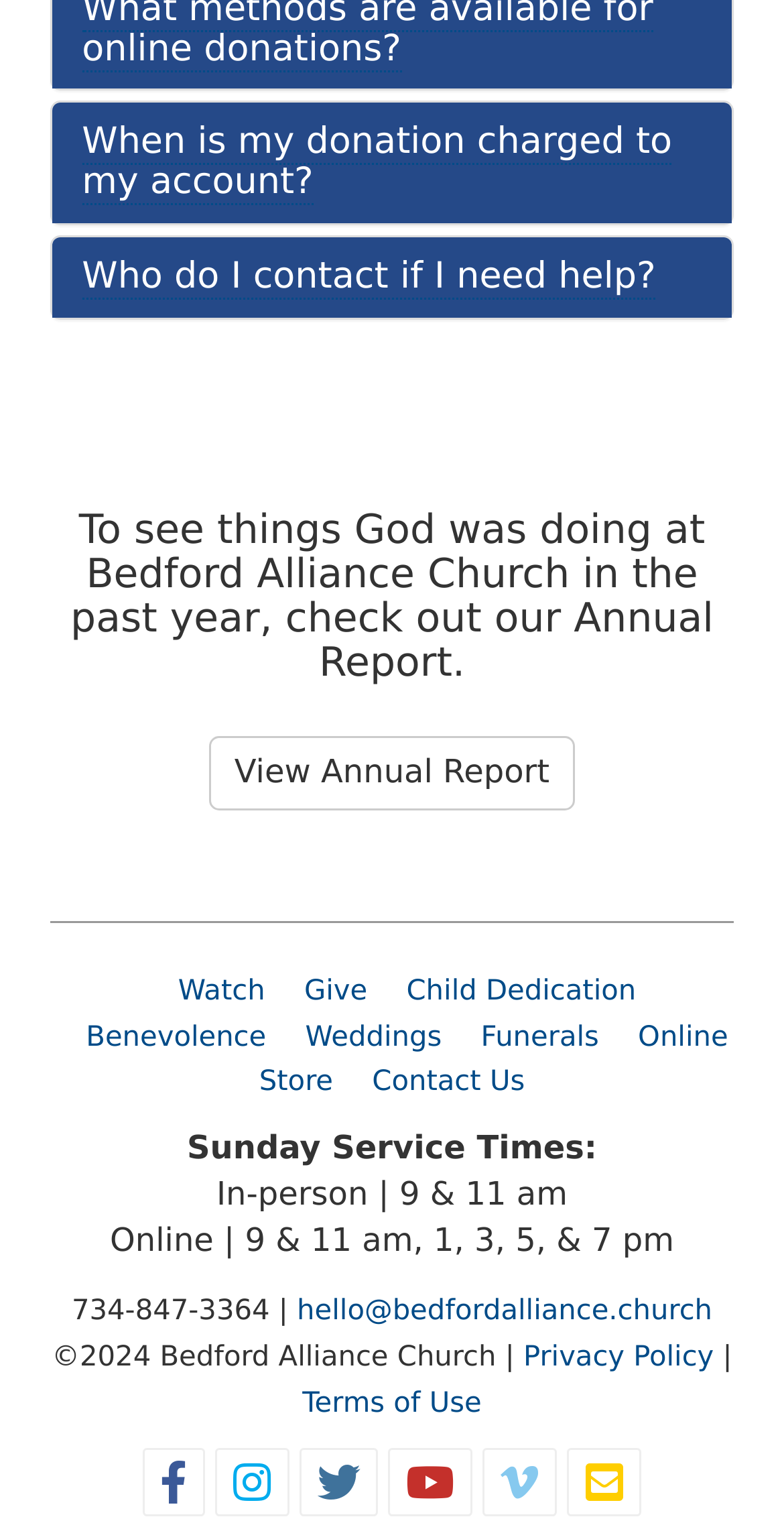Identify the bounding box coordinates of the clickable region necessary to fulfill the following instruction: "Give". The bounding box coordinates should be four float numbers between 0 and 1, i.e., [left, top, right, bottom].

[0.349, 0.642, 0.469, 0.663]